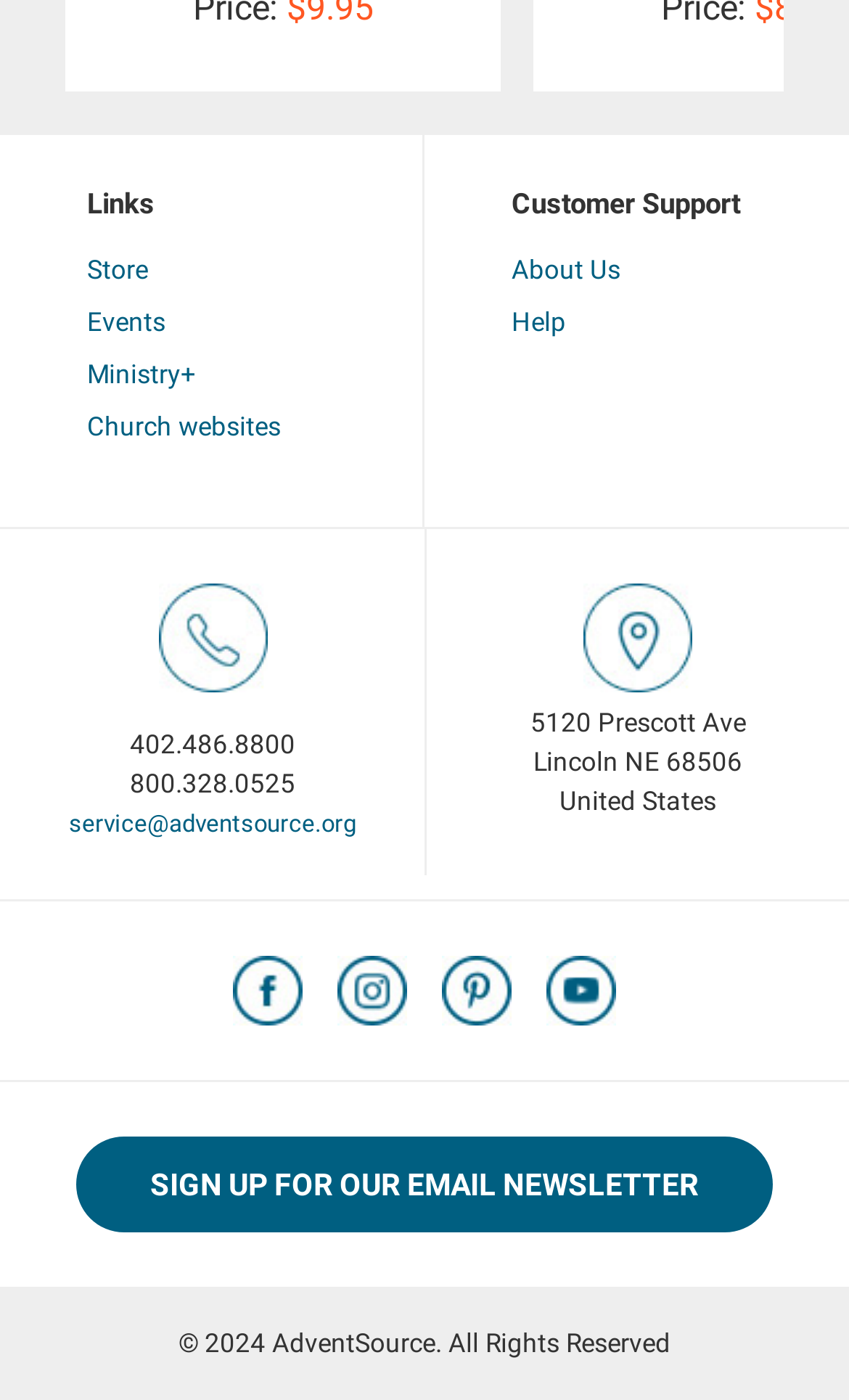How many social media links are available?
Give a single word or phrase as your answer by examining the image.

4